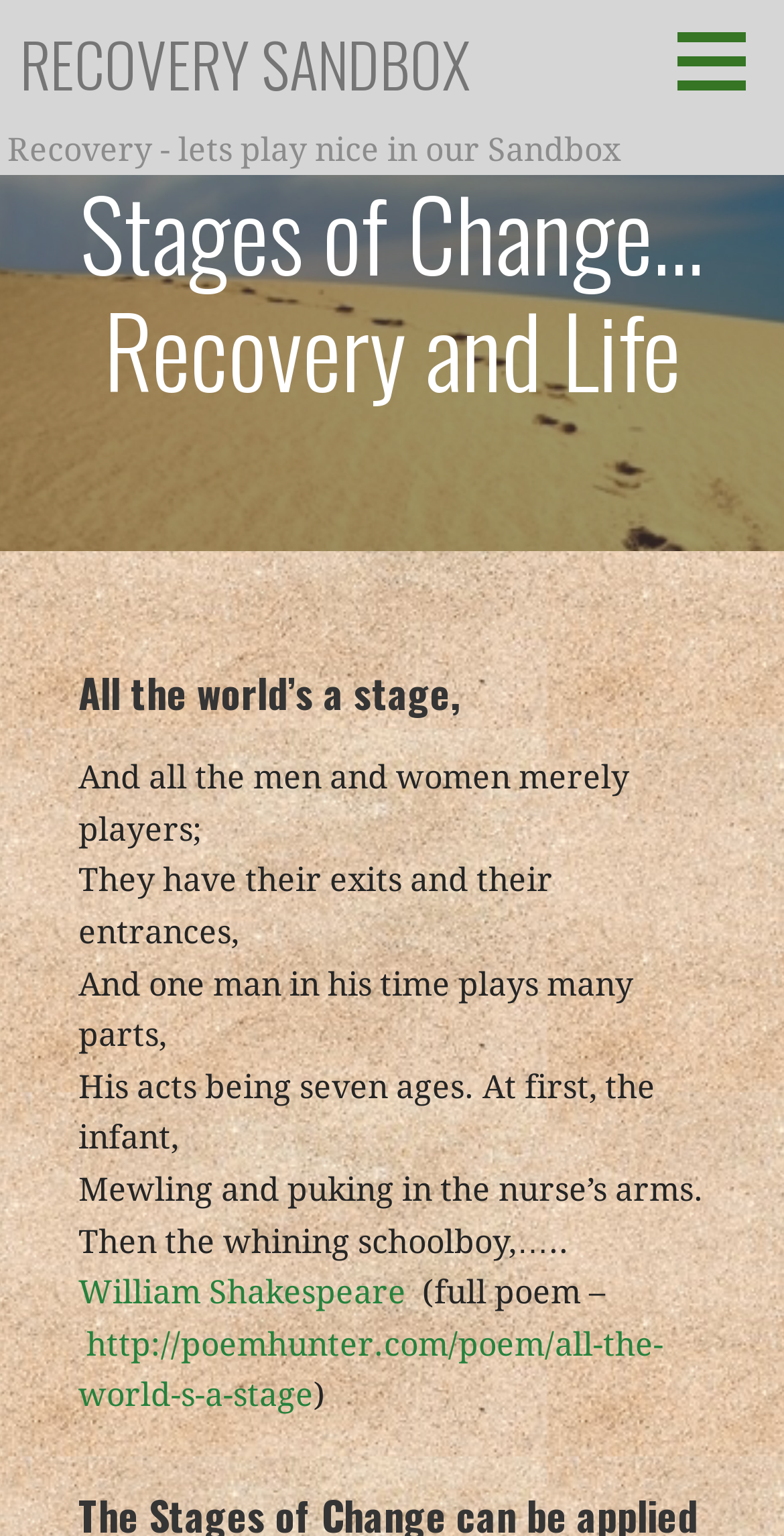What is the author of the poem quoted on the webpage?
Please look at the screenshot and answer in one word or a short phrase.

William Shakespeare